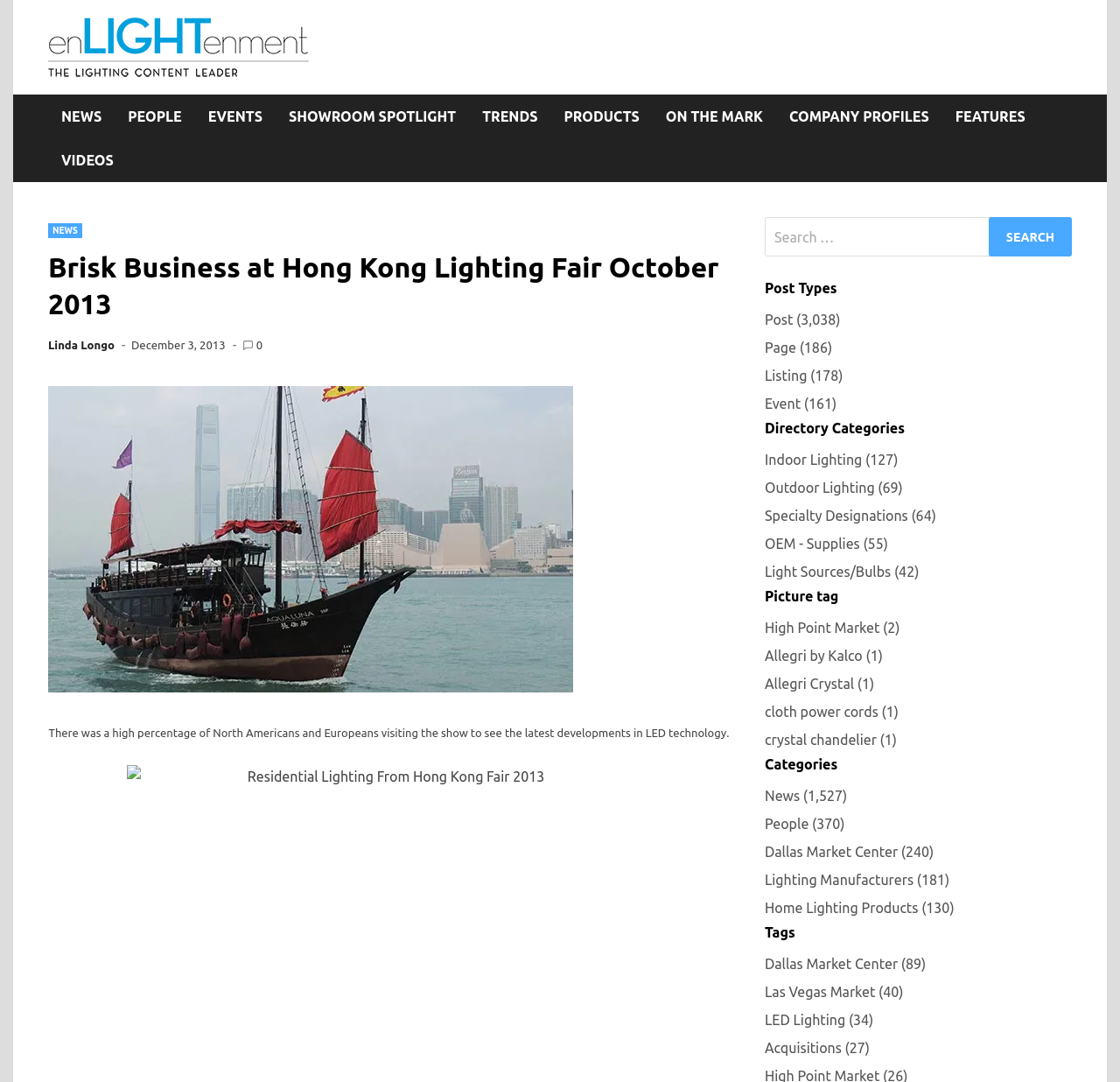Please provide the bounding box coordinates for the element that needs to be clicked to perform the following instruction: "Read more about Brisk Business at Hong Kong Lighting Fair October 2013". The coordinates should be given as four float numbers between 0 and 1, i.e., [left, top, right, bottom].

[0.043, 0.231, 0.652, 0.298]